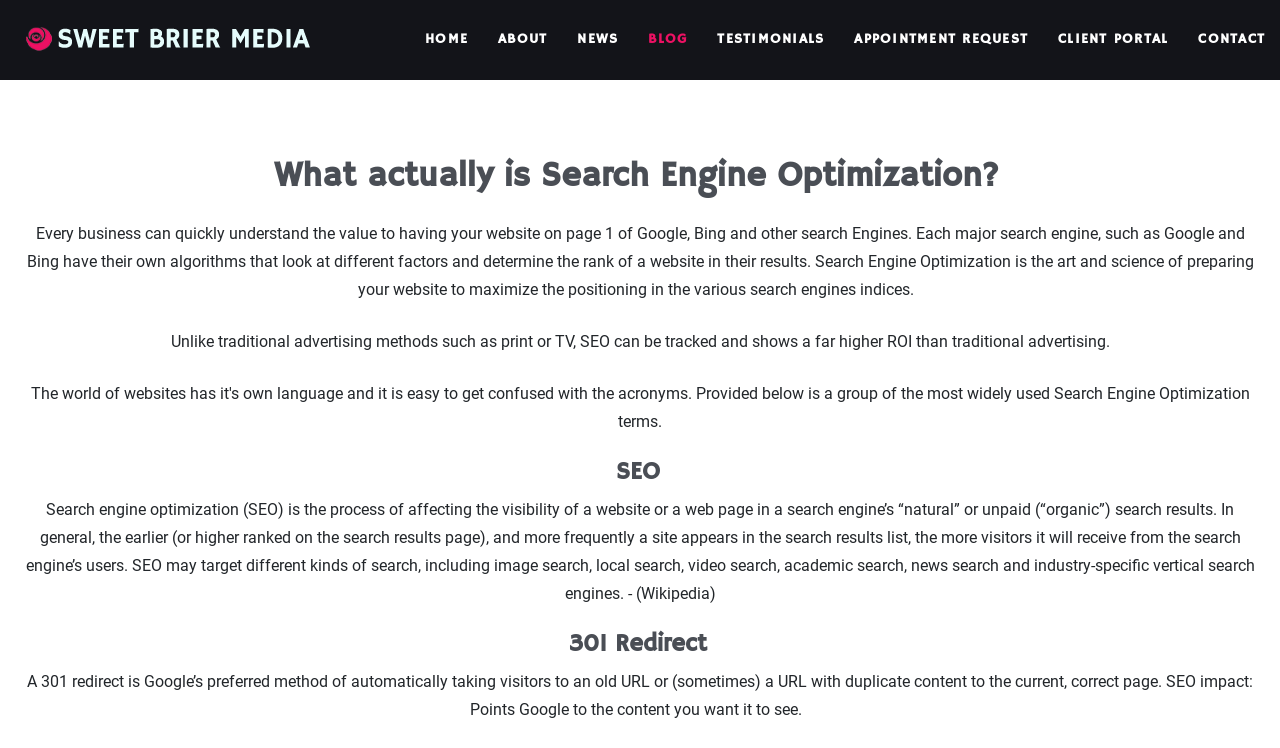Can you find the bounding box coordinates for the element that needs to be clicked to execute this instruction: "Click the CONTACT link"? The coordinates should be given as four float numbers between 0 and 1, i.e., [left, top, right, bottom].

[0.936, 0.016, 0.988, 0.091]